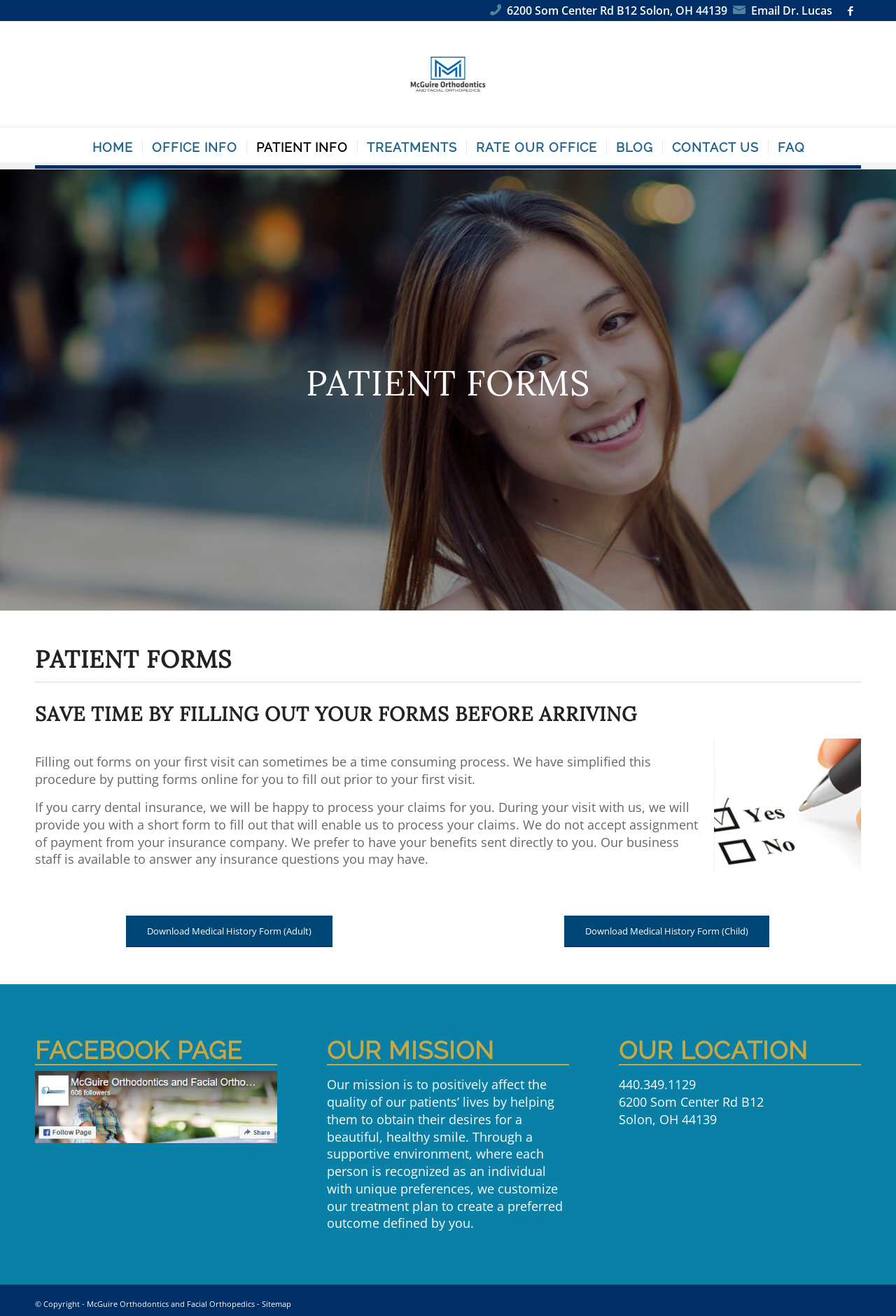Please determine the bounding box coordinates of the area that needs to be clicked to complete this task: 'Visit the Facebook page'. The coordinates must be four float numbers between 0 and 1, formatted as [left, top, right, bottom].

[0.039, 0.86, 0.309, 0.871]